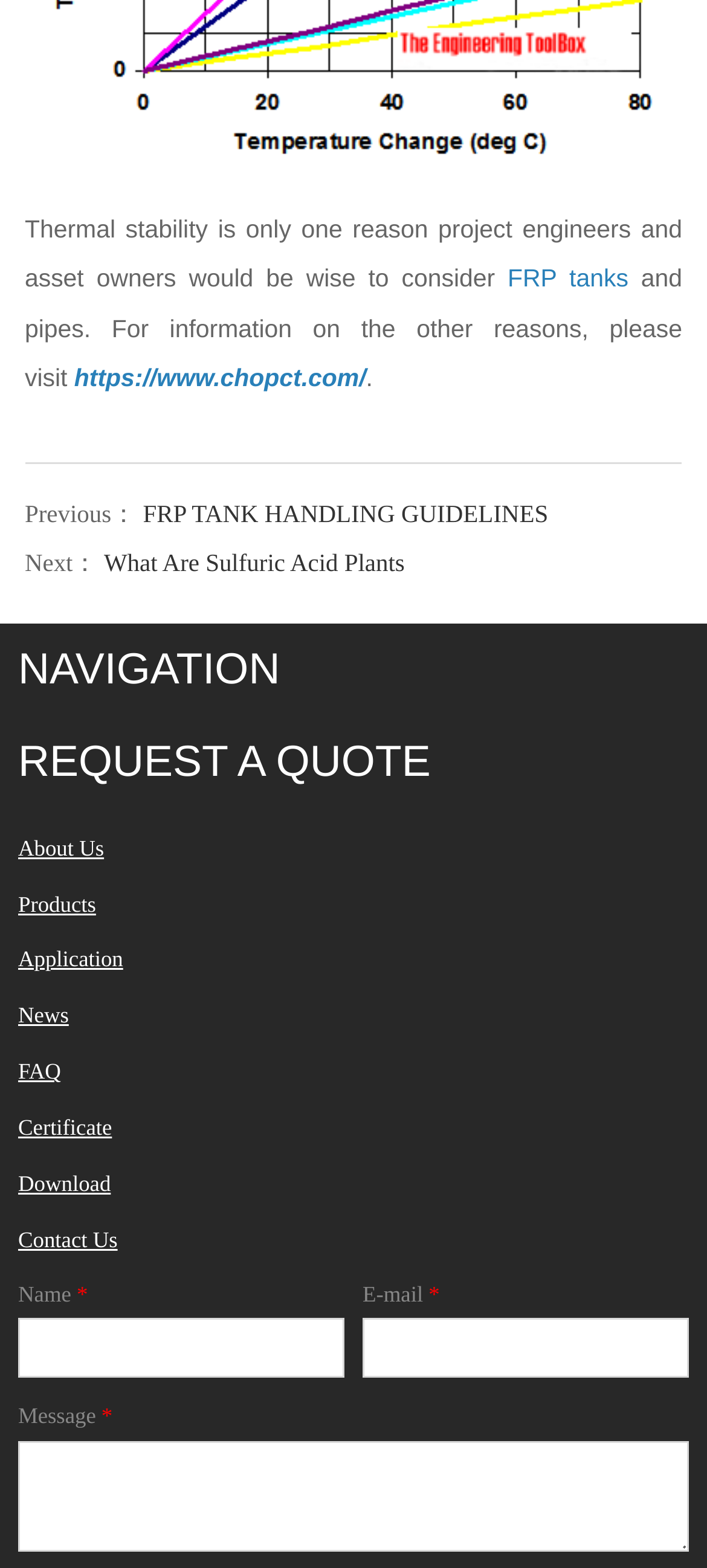Using the provided element description, identify the bounding box coordinates as (top-left x, top-left y, bottom-right x, bottom-right y). Ensure all values are between 0 and 1. Description: www.thesologuy.net

None